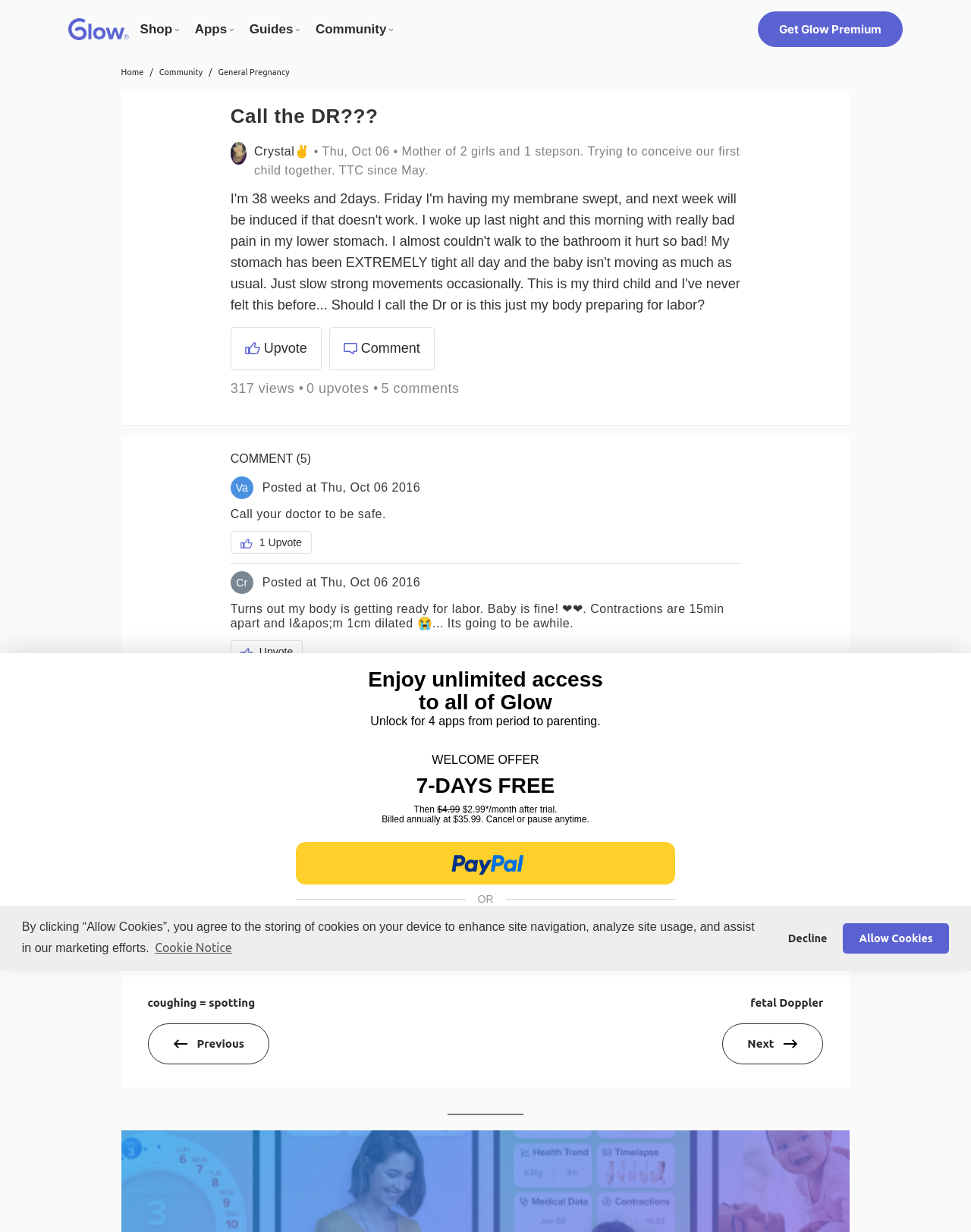Please locate and generate the primary heading on this webpage.

Call the DR???